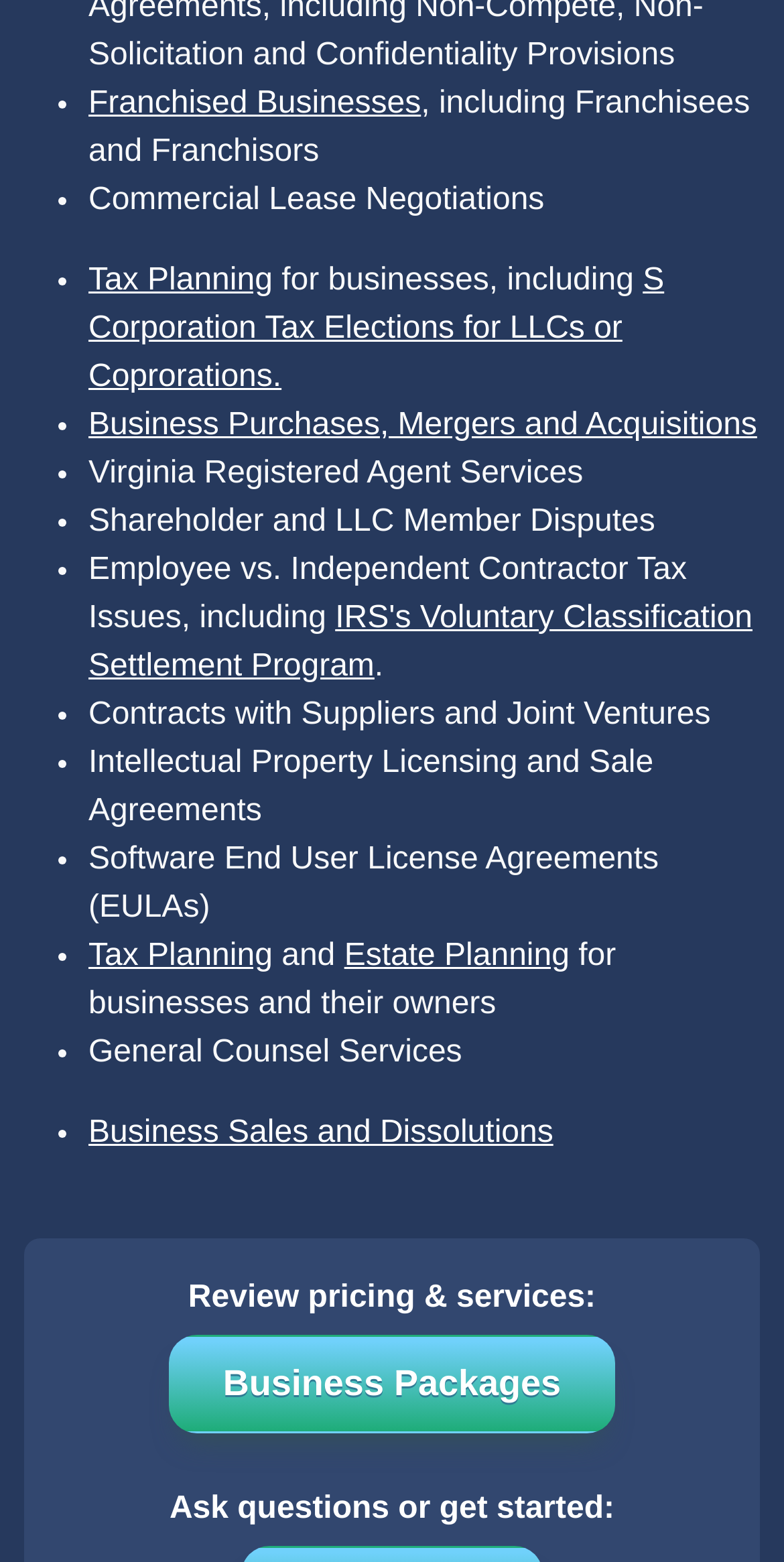Give a one-word or short phrase answer to the question: 
What is the topic of the link 'S Corporation Tax Elections for LLCs or Corporations'?

Tax planning